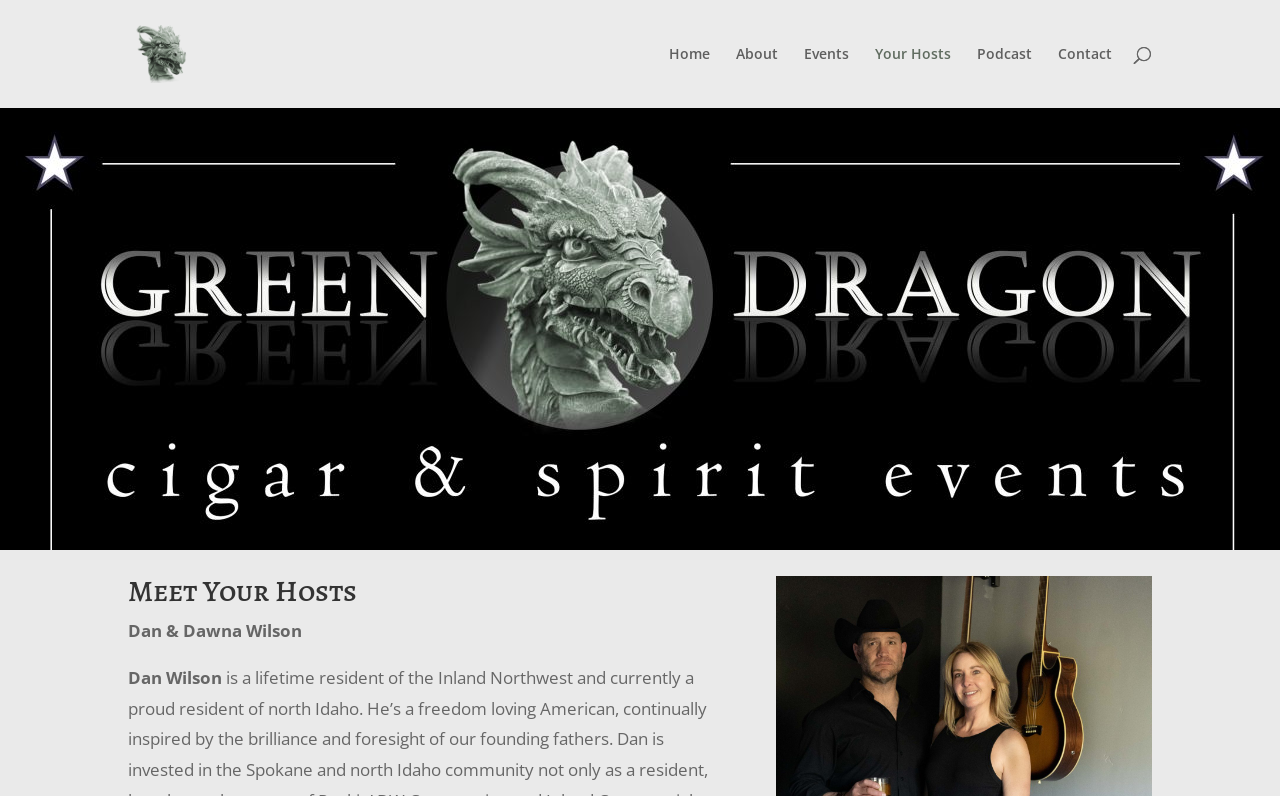Locate the bounding box coordinates of the element I should click to achieve the following instruction: "search for events".

[0.1, 0.0, 0.9, 0.001]